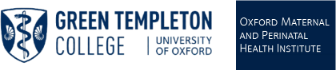Please provide a brief answer to the question using only one word or phrase: 
What color tone is used in the logo to convey a professional appearance?

Dark blue